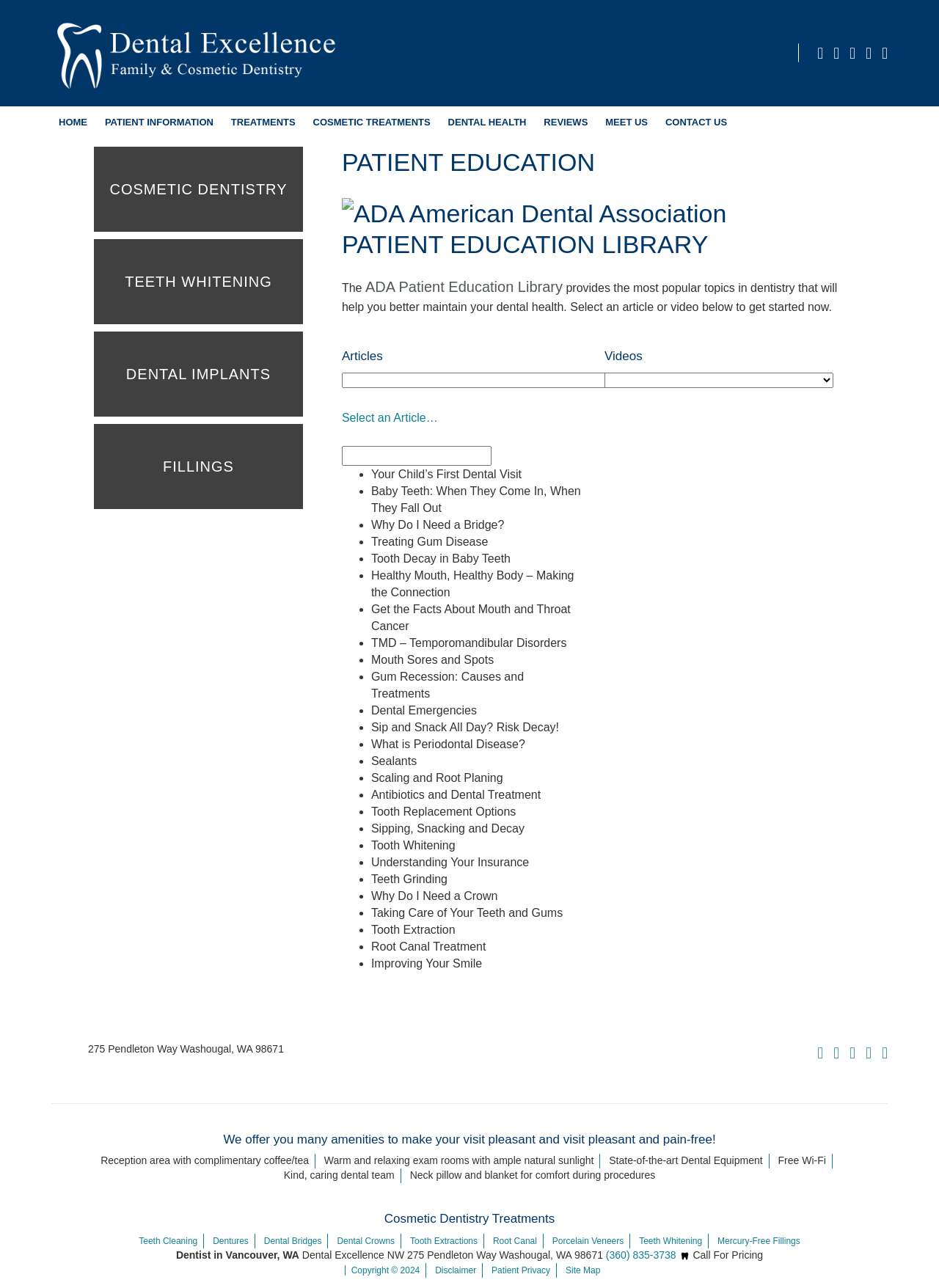Please find and report the bounding box coordinates of the element to click in order to perform the following action: "Click the 'PATIENT INFORMATION' link". The coordinates should be expressed as four float numbers between 0 and 1, in the format [left, top, right, bottom].

[0.104, 0.083, 0.235, 0.107]